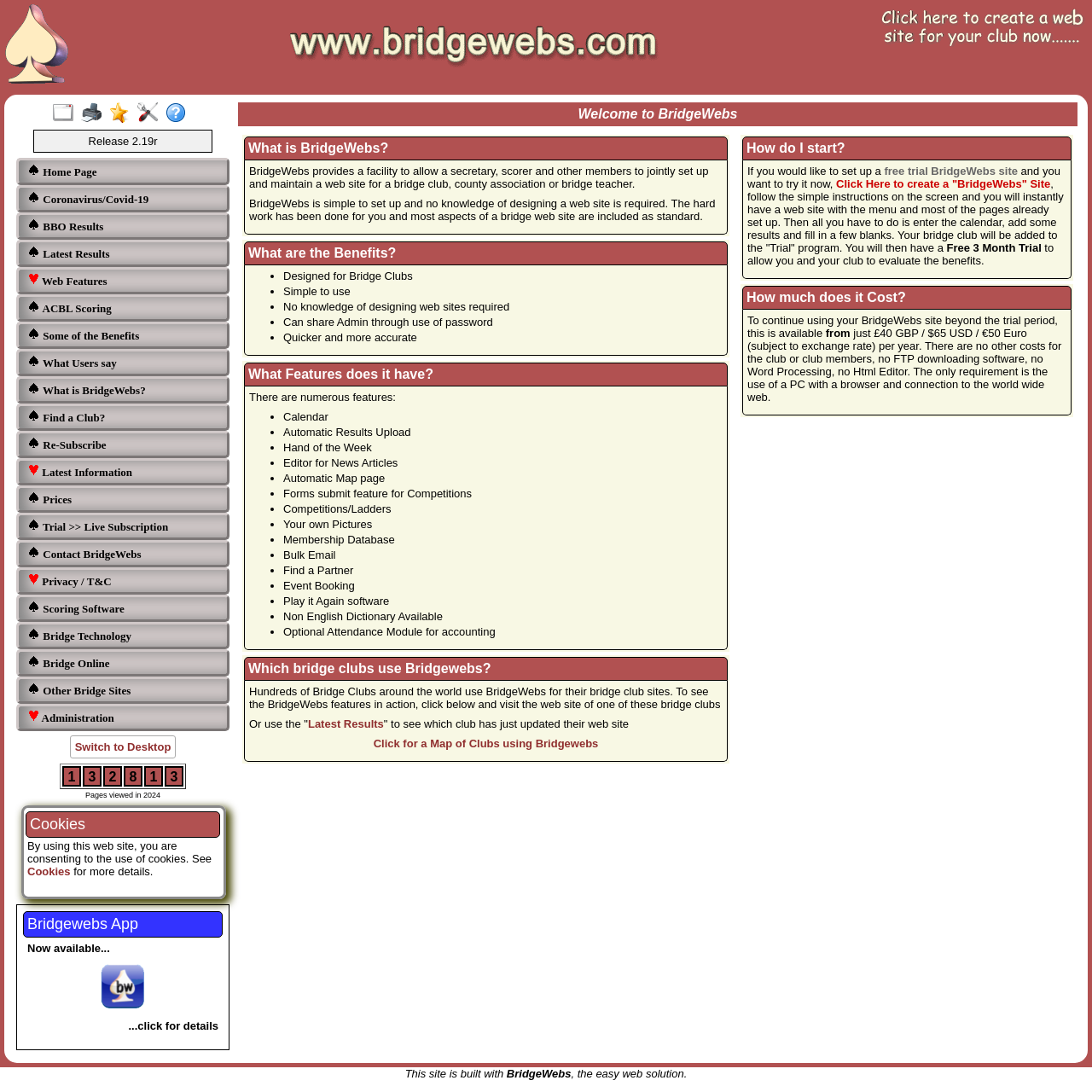What is the benefit of using BridgeWebs?
From the image, respond with a single word or phrase.

No knowledge of designing a web site is required